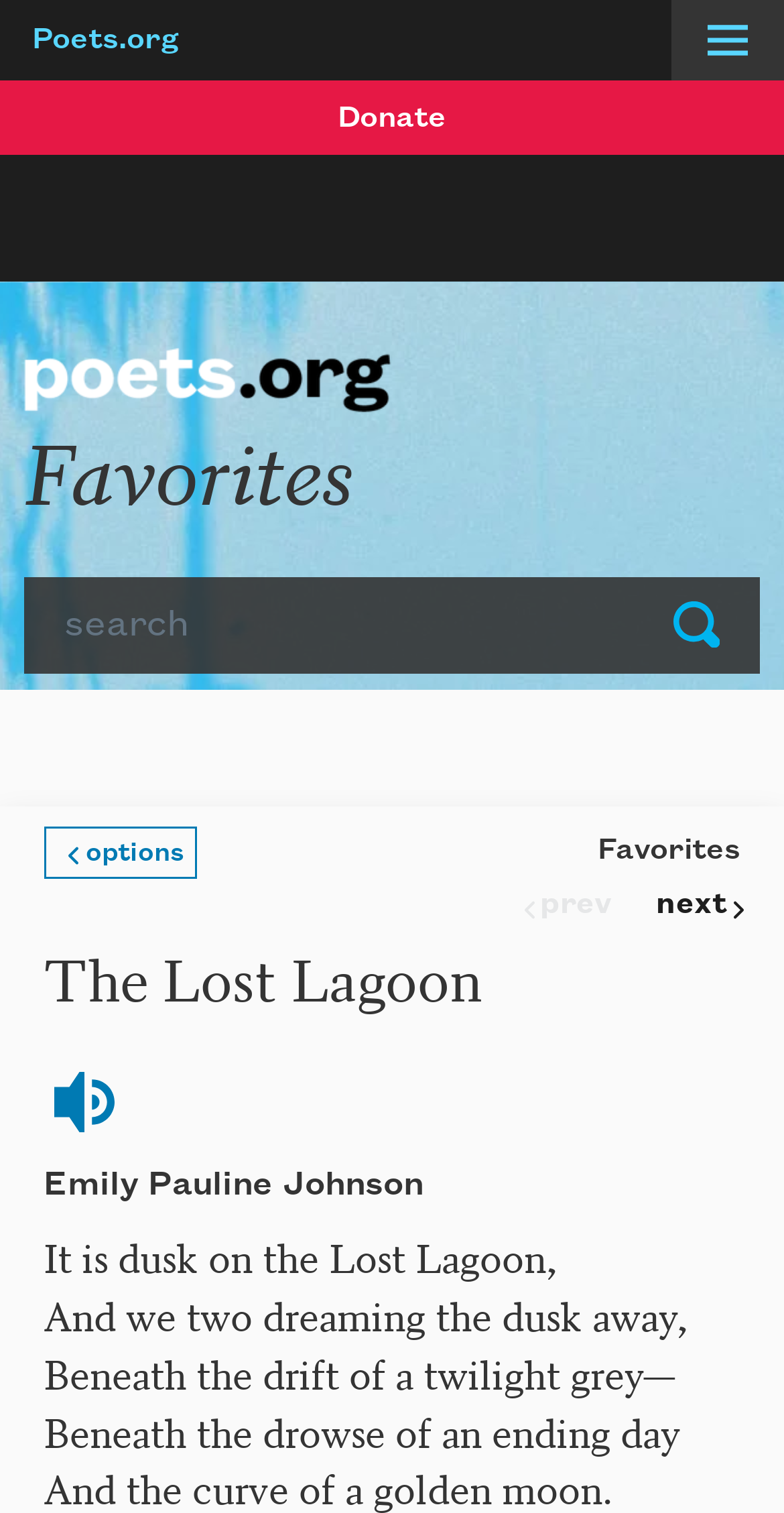What is the first line of the poem?
Please provide a detailed answer to the question.

I determined the answer by looking at the StaticText element 'It is dusk on the Lost Lagoon,' which is a child element of the article element. This suggests that 'It is dusk on the Lost Lagoon,' is the first line of the poem being displayed on this page.